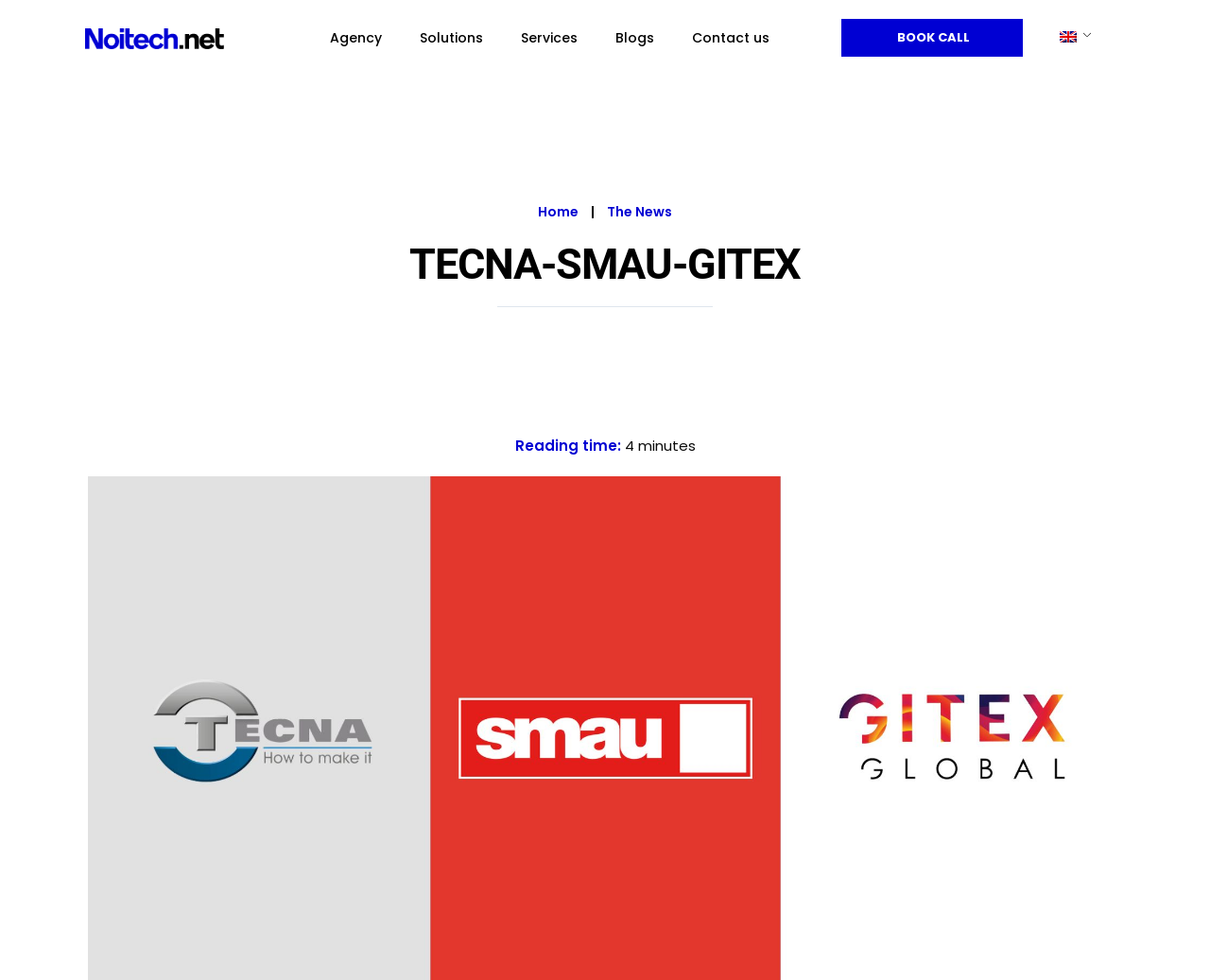Please locate the bounding box coordinates of the element's region that needs to be clicked to follow the instruction: "Book a call". The bounding box coordinates should be provided as four float numbers between 0 and 1, i.e., [left, top, right, bottom].

[0.695, 0.02, 0.846, 0.058]